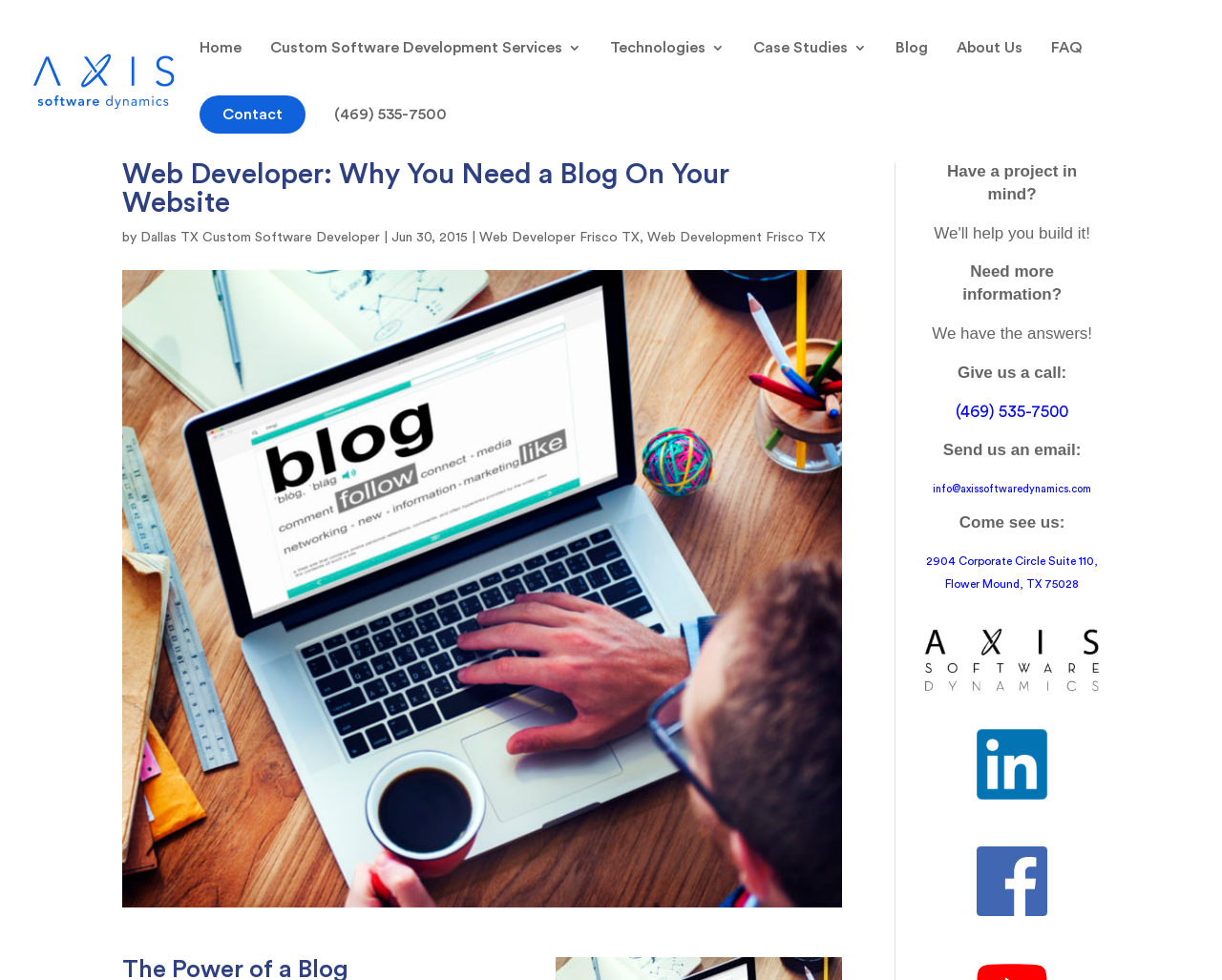Create an in-depth description of the webpage, covering main sections.

The webpage is about Axis Software Dynamics, a web development company in Frisco, TX. At the top, there is a logo of Axis Software Dynamics, which is an image linked to the company's name. Below the logo, there is a navigation menu with links to different sections of the website, including Home, Custom Software Development Services, Technologies, Case Studies, Blog, About Us, FAQ, and Contact.

The main content of the webpage is a blog post titled "Web Developer: Why You Need a Blog On Your Website". The title is a heading that spans across the top of the content area. Below the title, there is a byline that indicates the author and the date of publication, June 30, 2015. The byline is followed by a series of links to related topics, including Dallas TX Custom Software Developer, Web Developer Frisco TX, and Web Development Frisco TX.

To the right of the byline, there is an image related to web development in Frisco, TX. The image takes up most of the right side of the content area.

In the bottom section of the webpage, there is a call-to-action area with several blocks of text and links. The first block asks if the visitor has a project in mind or needs more information, and invites them to contact the company. The second block provides contact information, including a phone number and an email address. The third block provides the company's physical address.

At the very bottom of the webpage, there are links to the company's social media profiles on LinkedIn and Facebook, each accompanied by an image of the respective social media platform's logo.